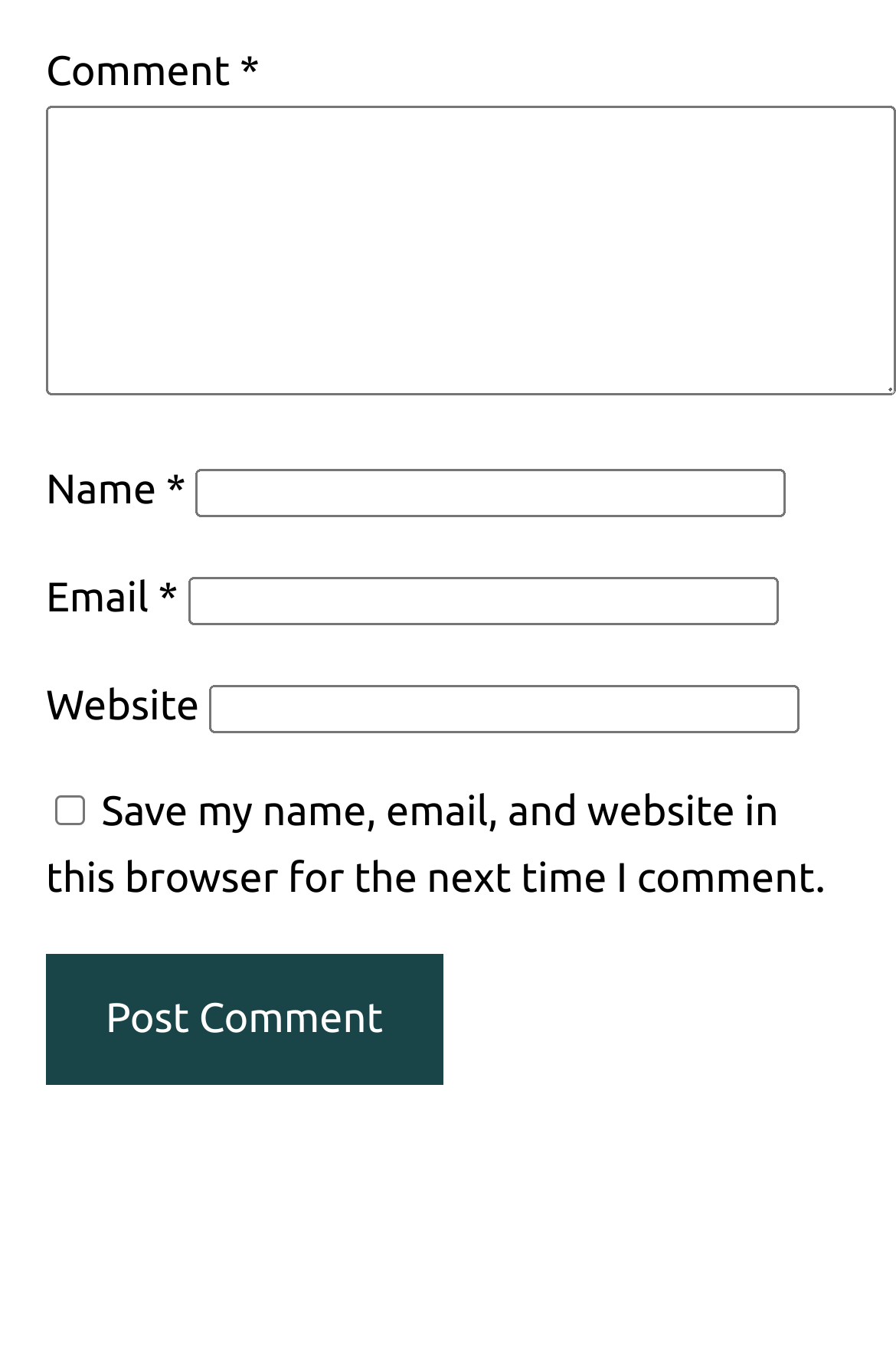What is the purpose of the checkbox?
By examining the image, provide a one-word or phrase answer.

Save comment info